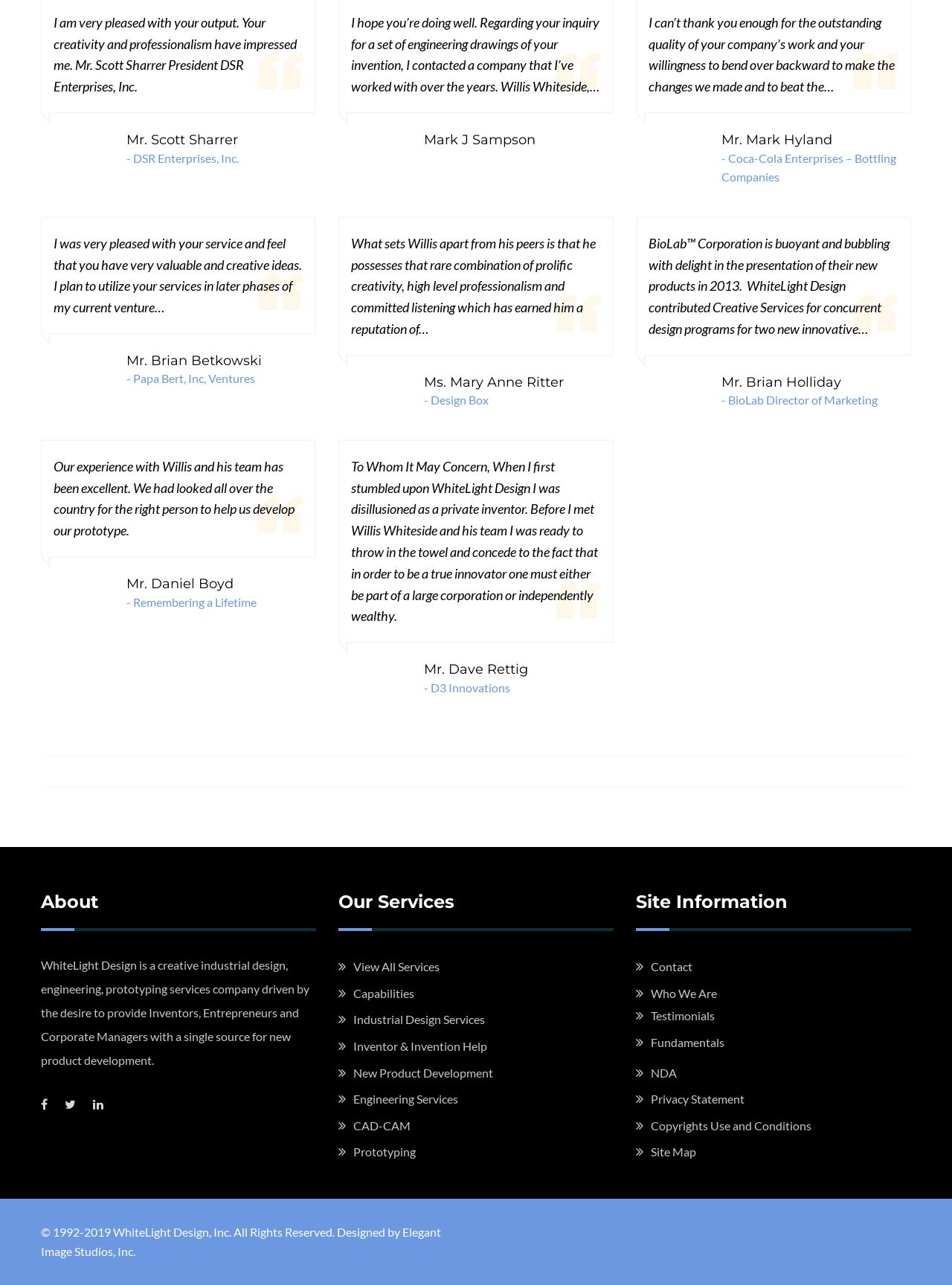Find the bounding box coordinates for the area you need to click to carry out the instruction: "Contact us". The coordinates should be four float numbers between 0 and 1, indicated as [left, top, right, bottom].

[0.668, 0.747, 0.727, 0.758]